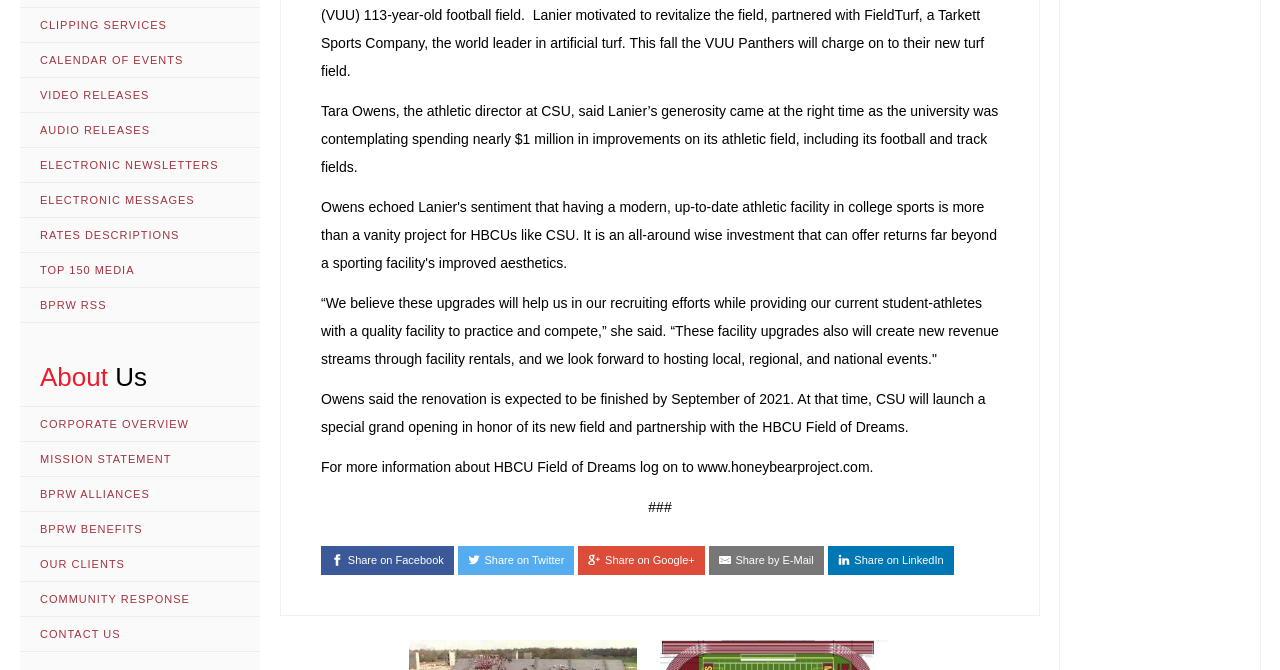Identify the bounding box coordinates for the UI element described as follows: "Calendar of Events". Ensure the coordinates are four float numbers between 0 and 1, formatted as [left, top, right, bottom].

[0.016, 0.064, 0.203, 0.117]